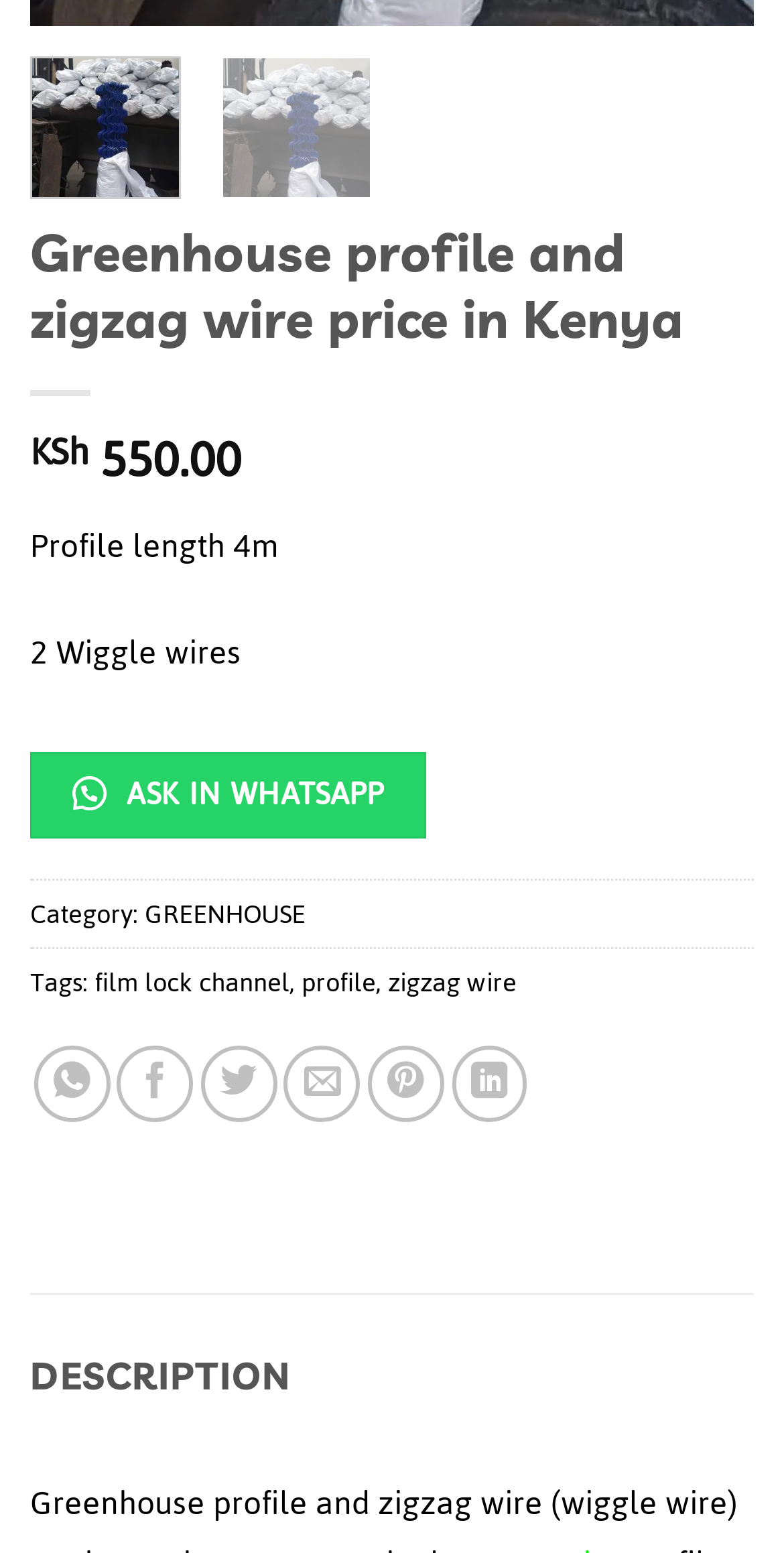What is the category of the product?
Craft a detailed and extensive response to the question.

The category of the product can be found in the section above the description, where it is written 'Category: GREENHOUSE'.